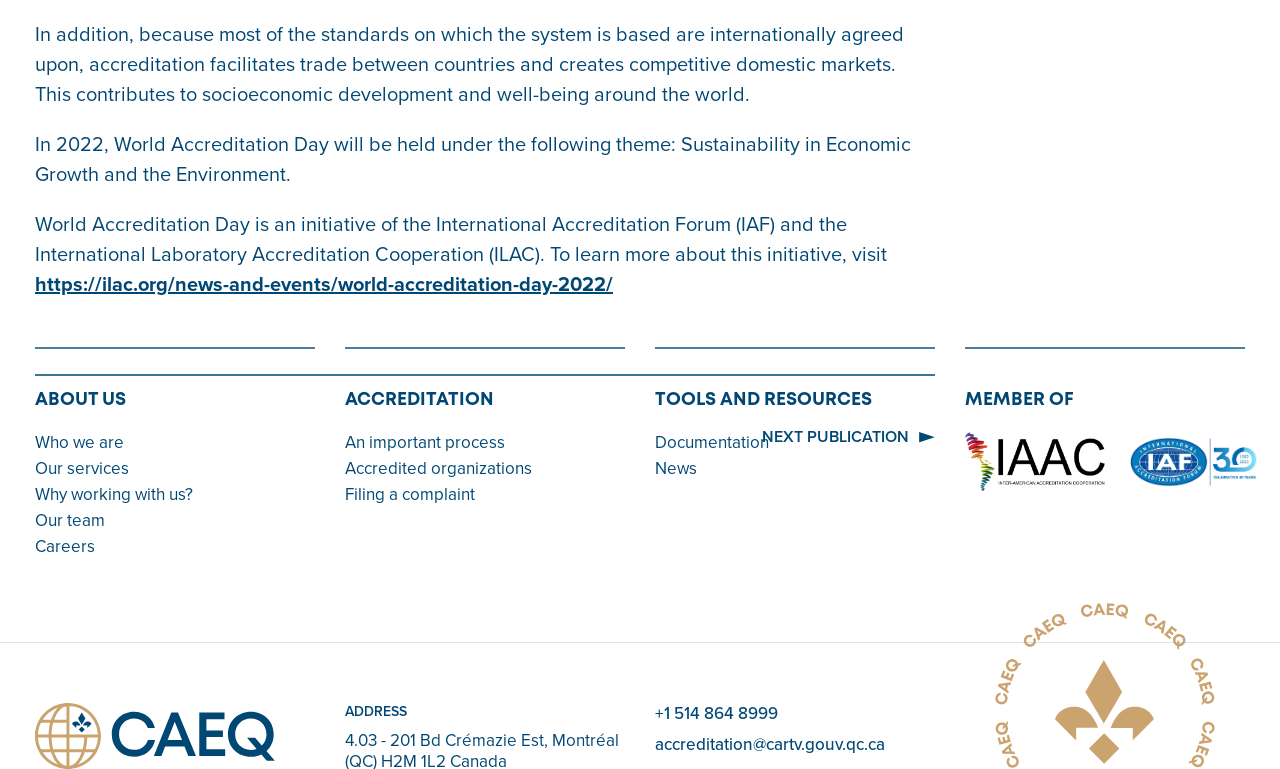Please locate the bounding box coordinates of the element that needs to be clicked to achieve the following instruction: "Go to the next publication". The coordinates should be four float numbers between 0 and 1, i.e., [left, top, right, bottom].

[0.595, 0.552, 0.73, 0.582]